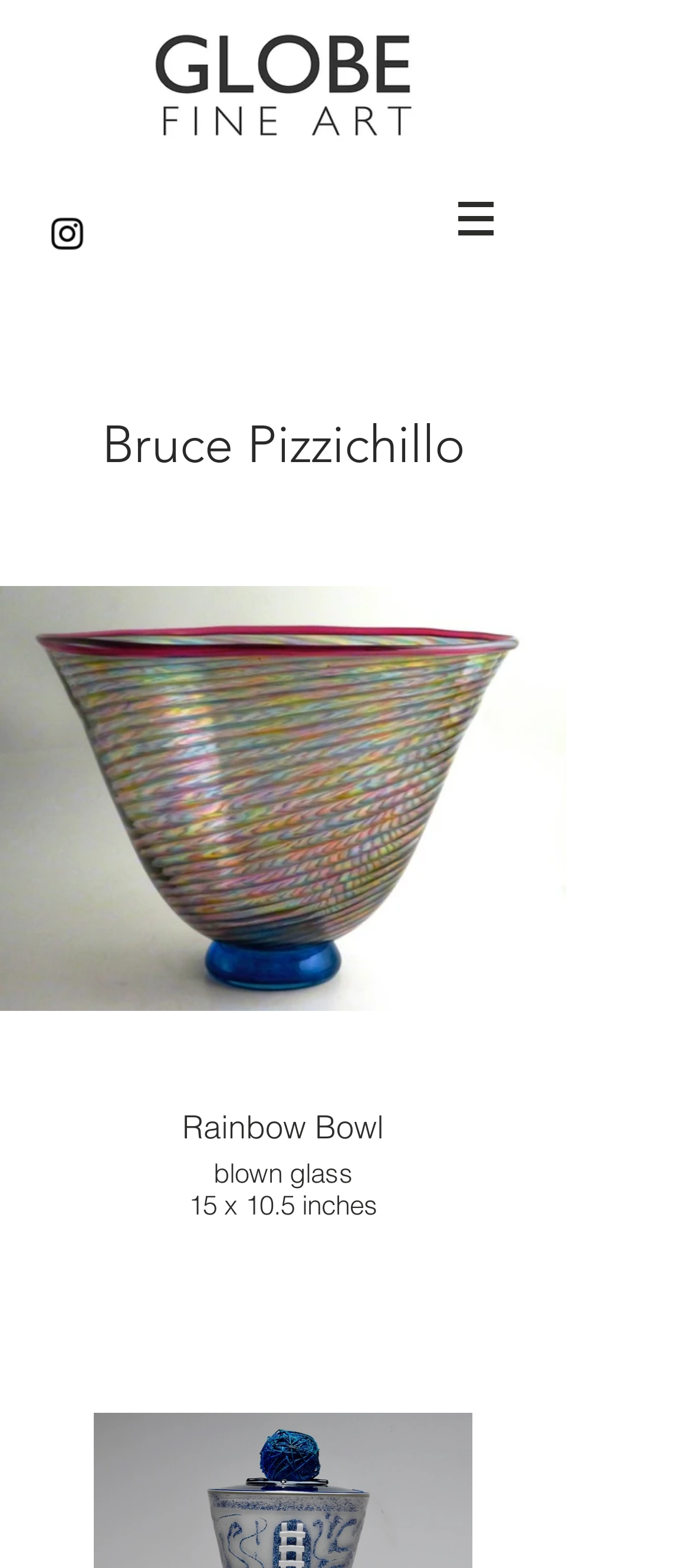What social media platform is linked?
Give a one-word or short-phrase answer derived from the screenshot.

Instagram